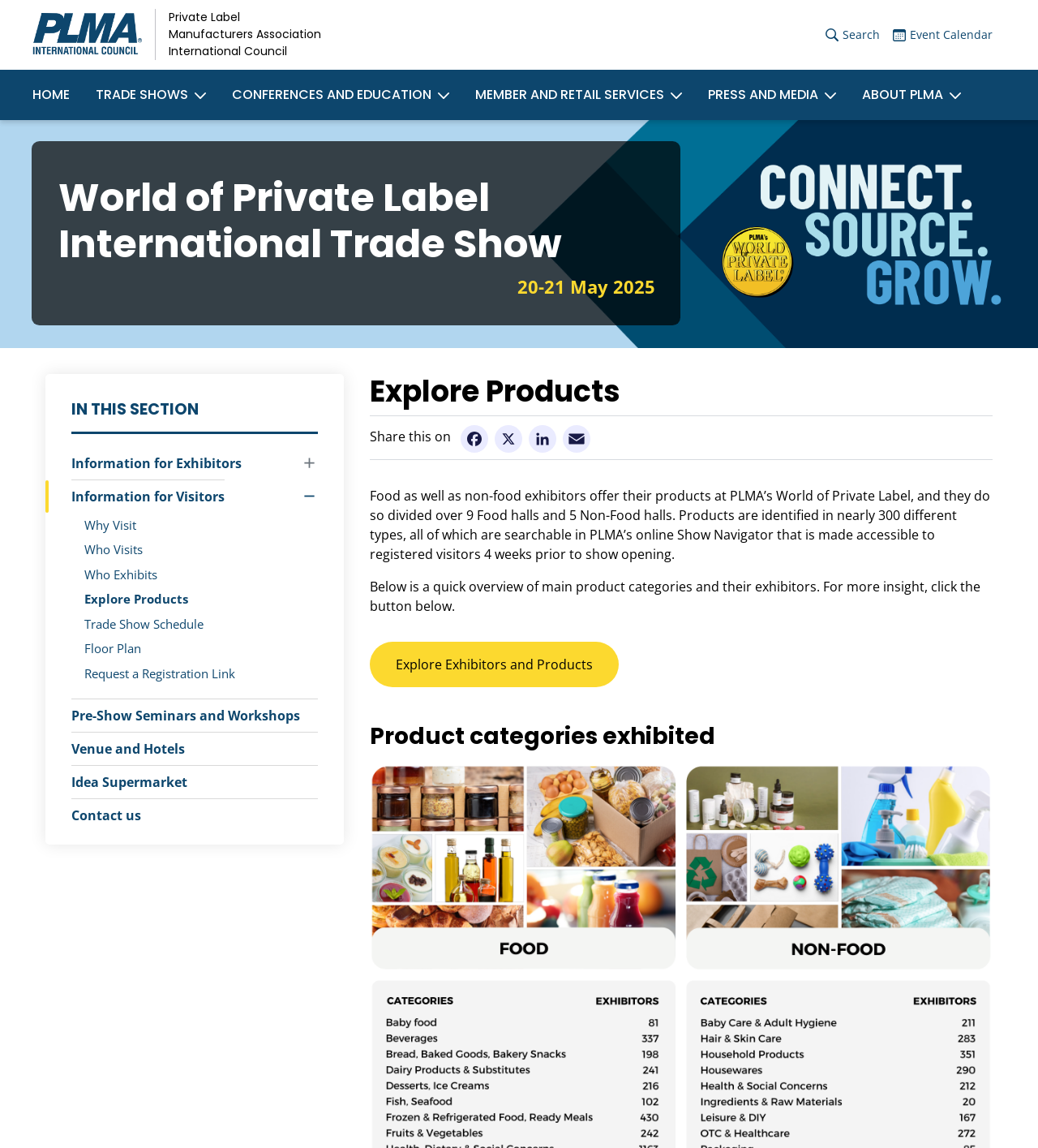Locate the bounding box coordinates of the item that should be clicked to fulfill the instruction: "Click the 'Home' link".

[0.031, 0.0, 0.137, 0.061]